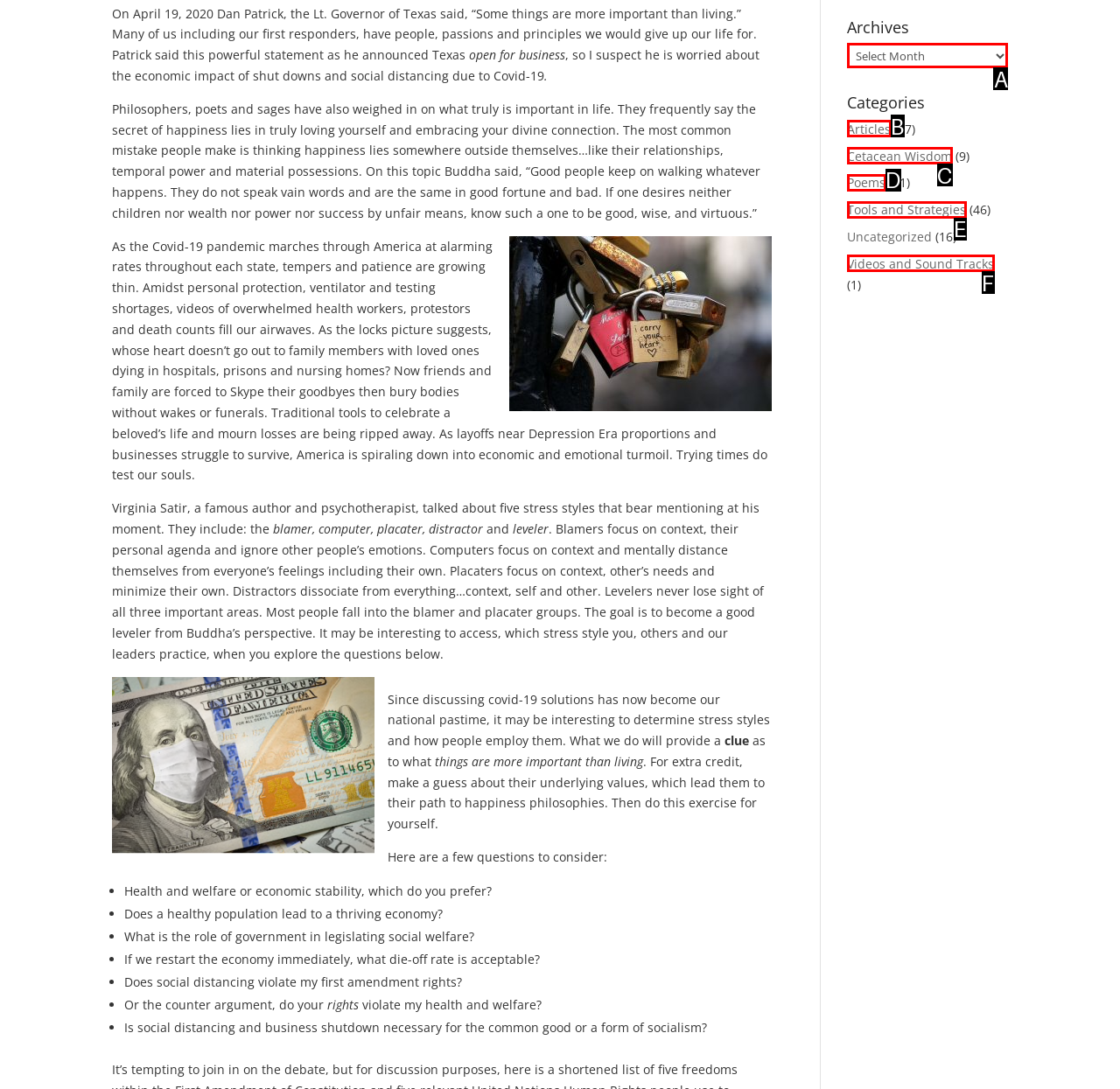Based on the description: Articles, select the HTML element that best fits. Reply with the letter of the correct choice from the options given.

B